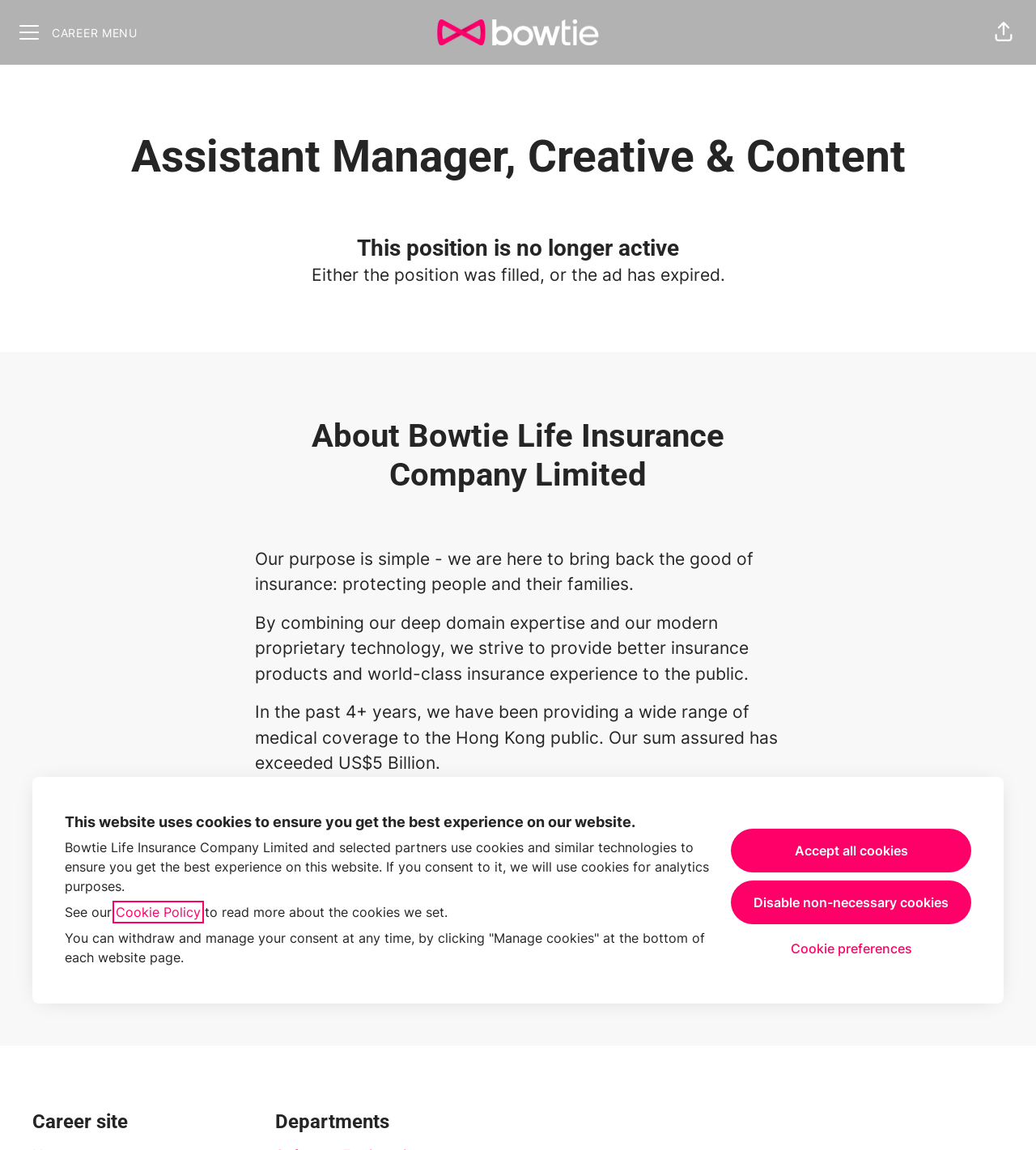How many co-workers does the company have?
Deliver a detailed and extensive answer to the question.

The number of co-workers is mentioned in the 'About Bowtie Life Insurance Company Limited' section, where it states 'Co-workers 100+'